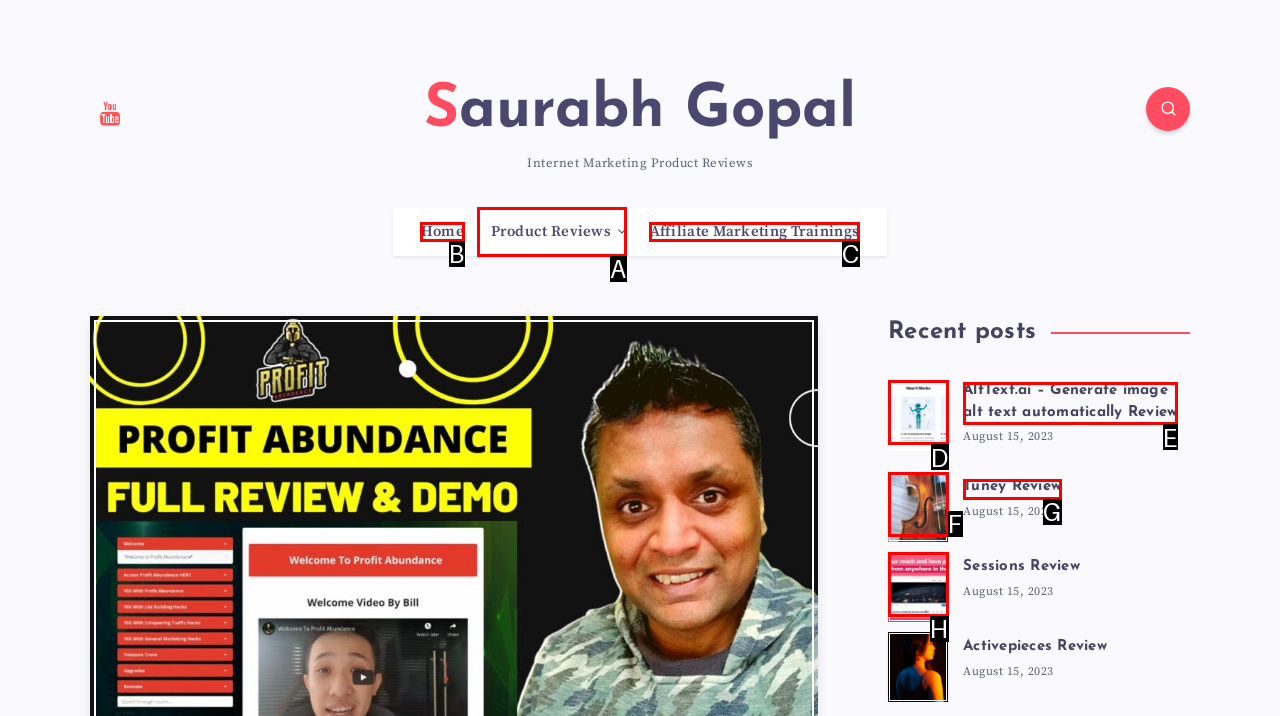From the options provided, determine which HTML element best fits the description: Affiliate Marketing Trainings. Answer with the correct letter.

C